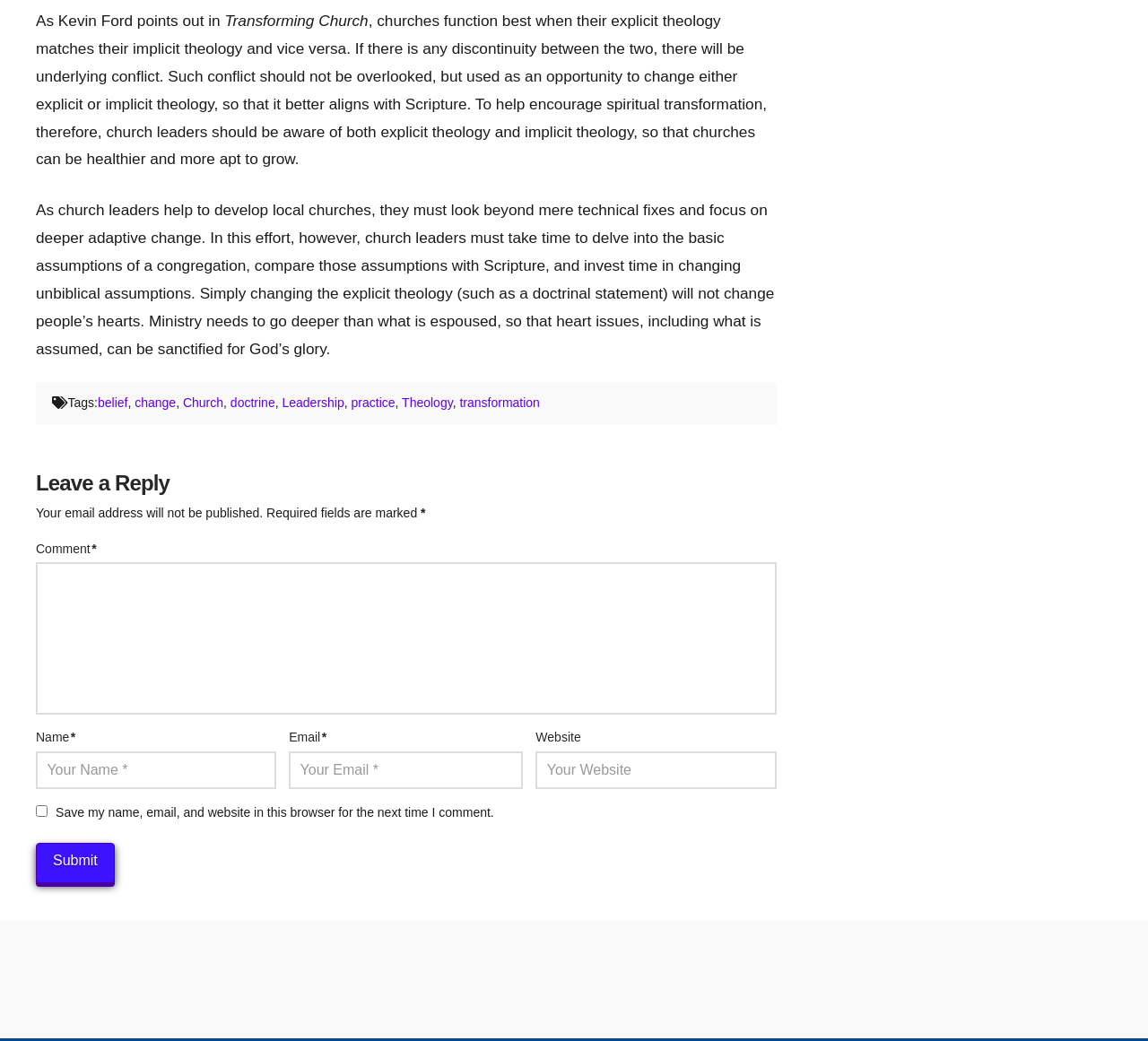Could you determine the bounding box coordinates of the clickable element to complete the instruction: "Submit your comment"? Provide the coordinates as four float numbers between 0 and 1, i.e., [left, top, right, bottom].

[0.031, 0.809, 0.1, 0.848]